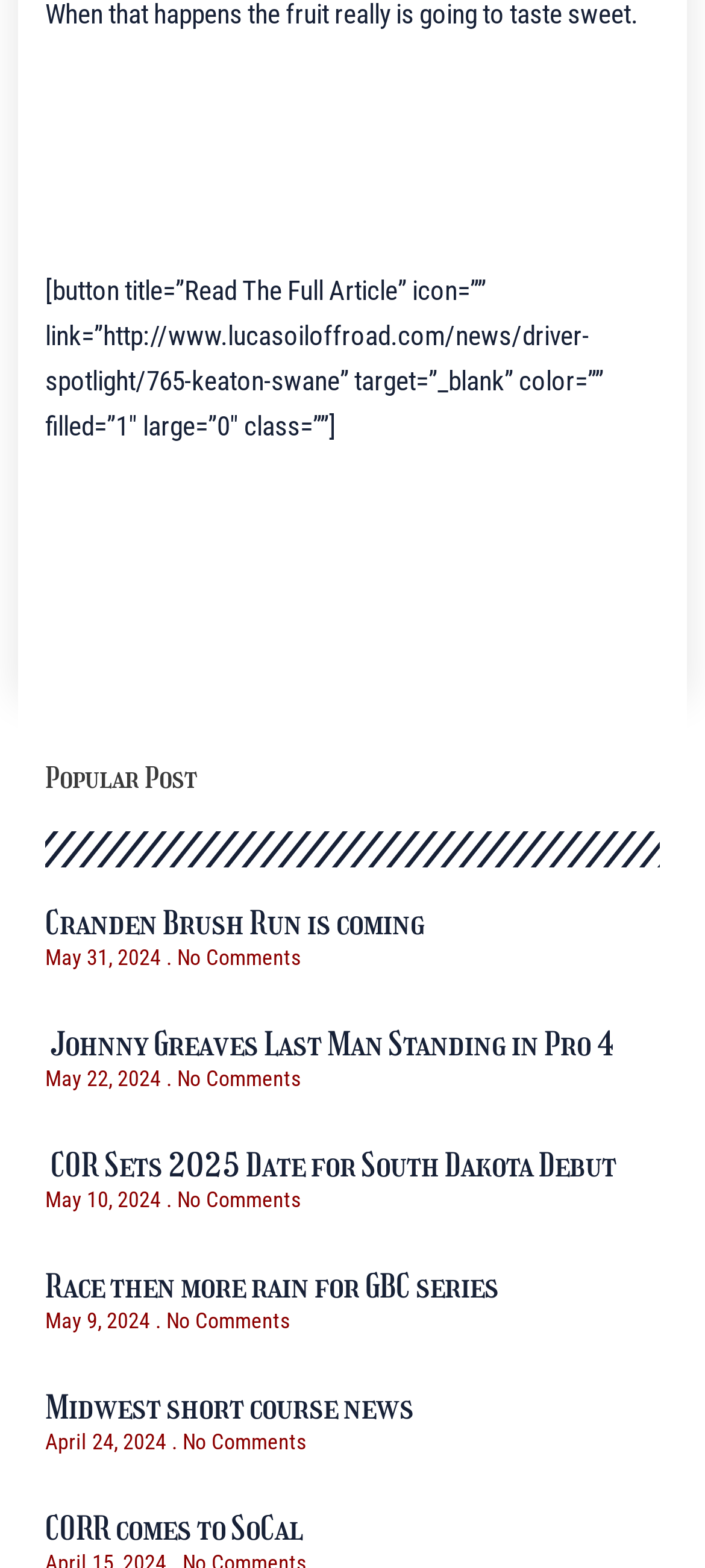How many articles are on this webpage?
Provide a short answer using one word or a brief phrase based on the image.

5